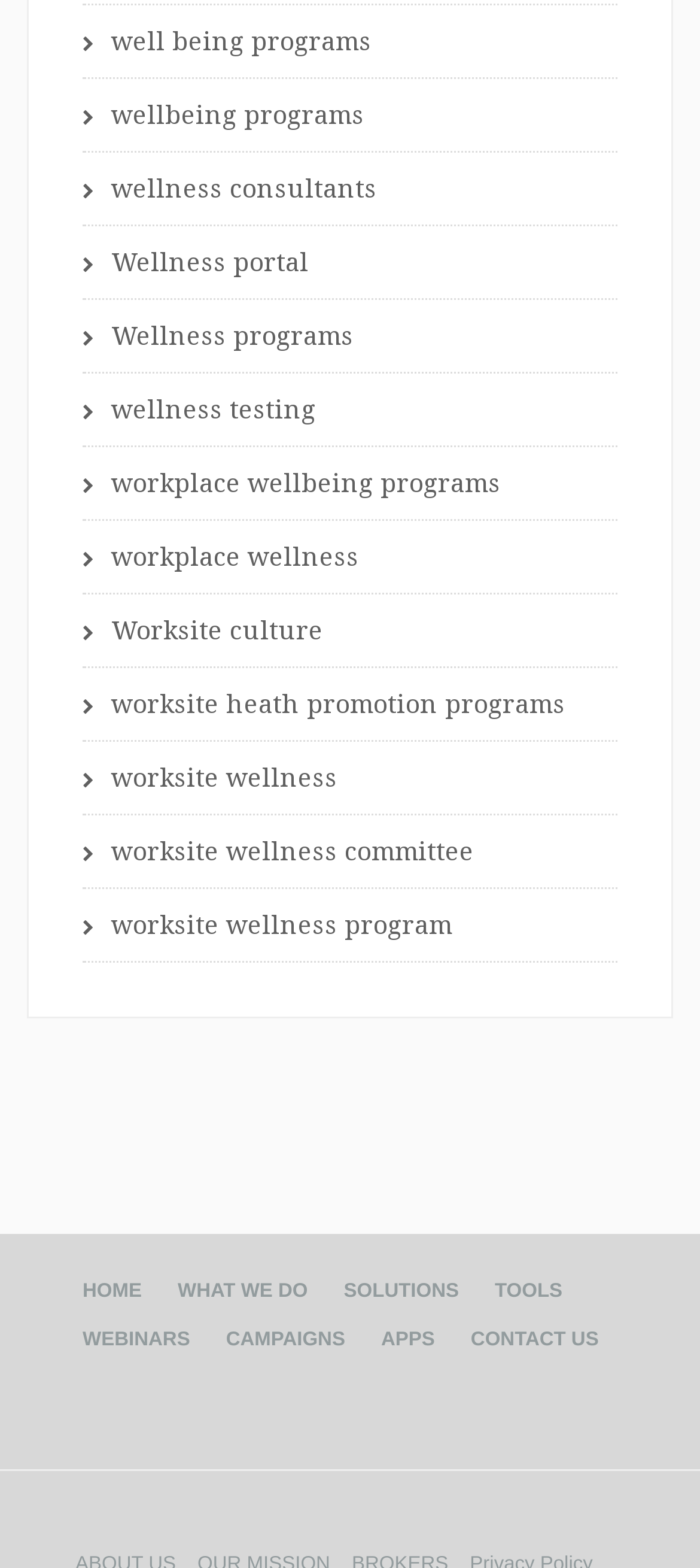Where is the 'CONTACT US' link located?
Please provide a comprehensive answer based on the contents of the image.

The 'CONTACT US' link is located at the bottom right section of the webpage, which is a common placement for contact information on many websites.